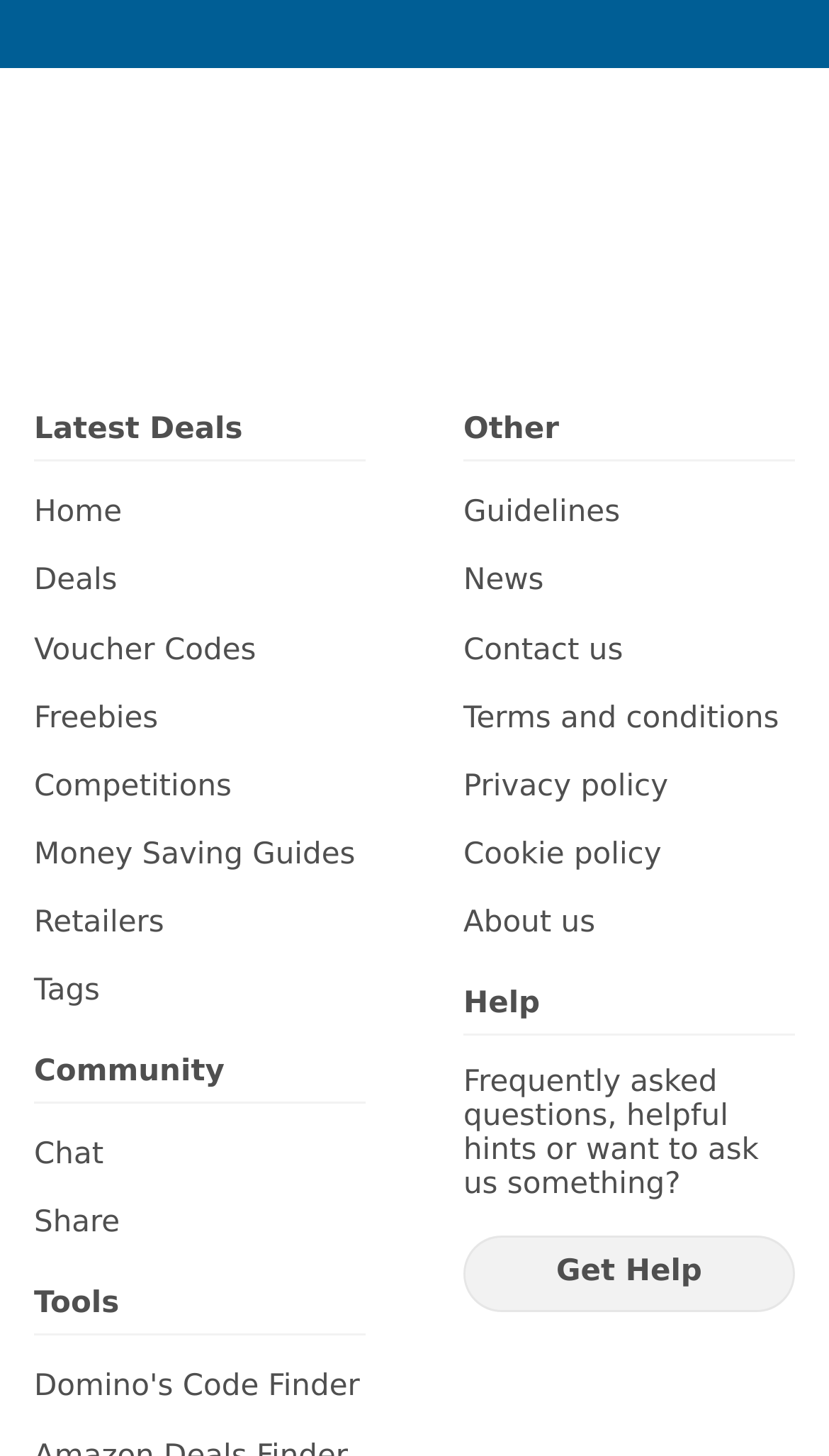What is the first menu item?
From the image, respond with a single word or phrase.

Home